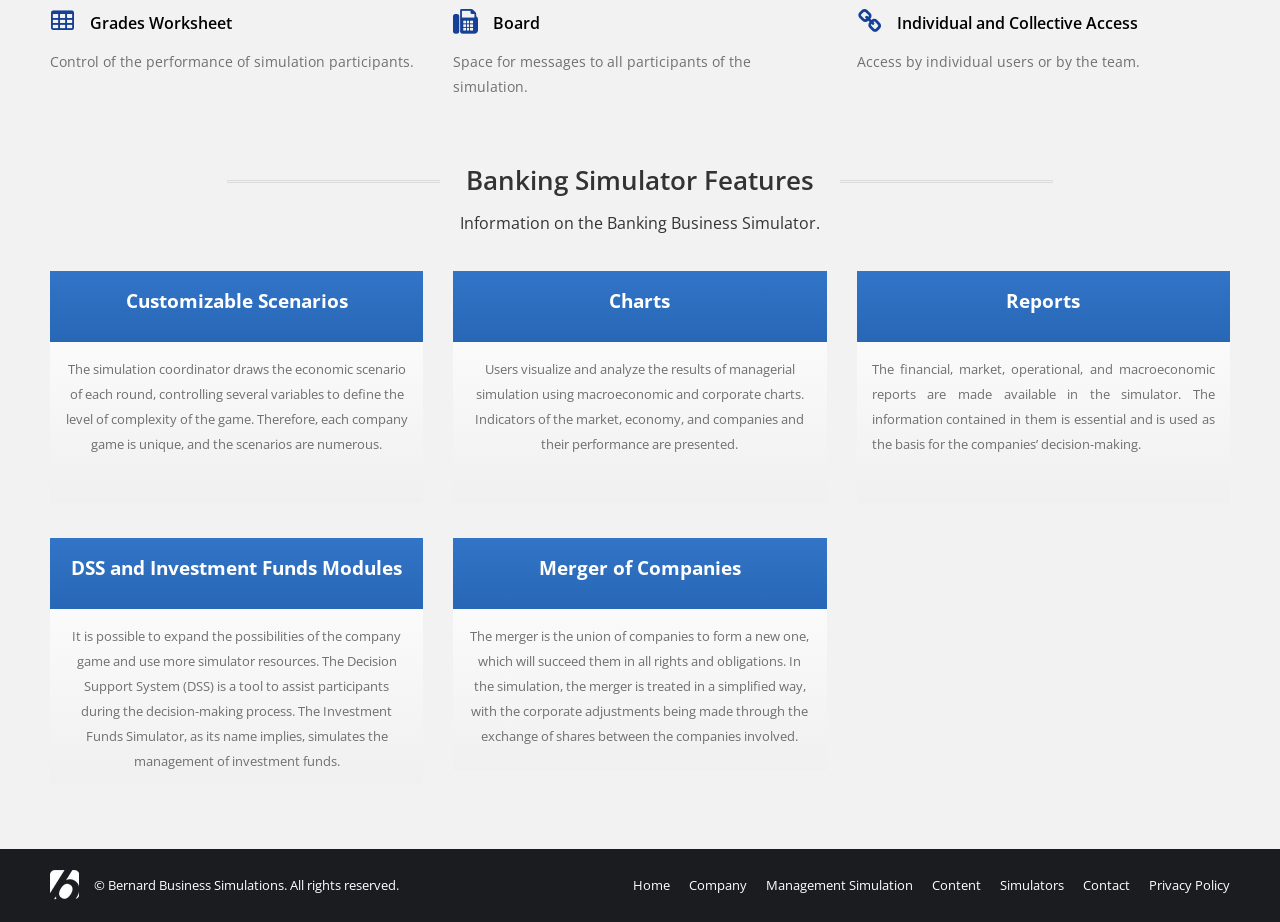What is the main topic of this webpage? Analyze the screenshot and reply with just one word or a short phrase.

Banking Simulator